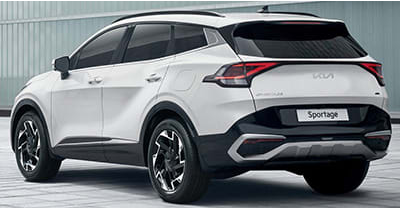Describe every significant element in the image thoroughly.

The image features the sleek and modern Kia Sportage, showcasing its stylish design and compelling performance. This model, characterized by its distinctive silhouette and high-quality finishes, represents the refined aesthetic of contemporary compact SUVs. The rear angle highlights the vehicle's robust stance and dynamic lines, accentuated by the eye-catching LED taillights and sporty alloy wheels. As a culmination of sophisticated engineering, the Kia Sportage is not only visually appealing but also offers exceptional performance, making it an enticing option for car insurance considerations in the UAE.